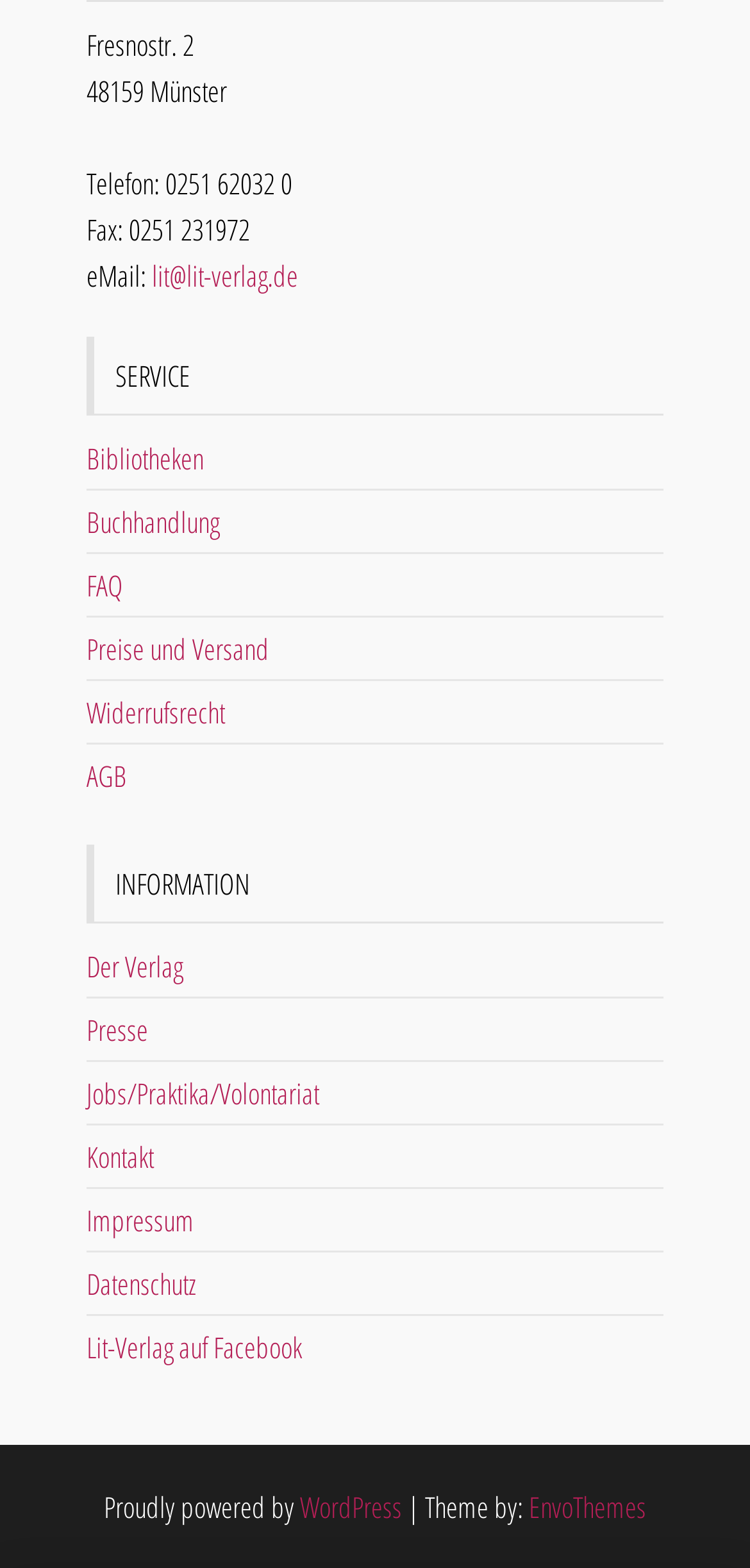What is the name of the theme provider of this website?
Please respond to the question with as much detail as possible.

I found the theme provider by looking at the bottom of the webpage, where it says 'Theme by: EnvoThemes'.